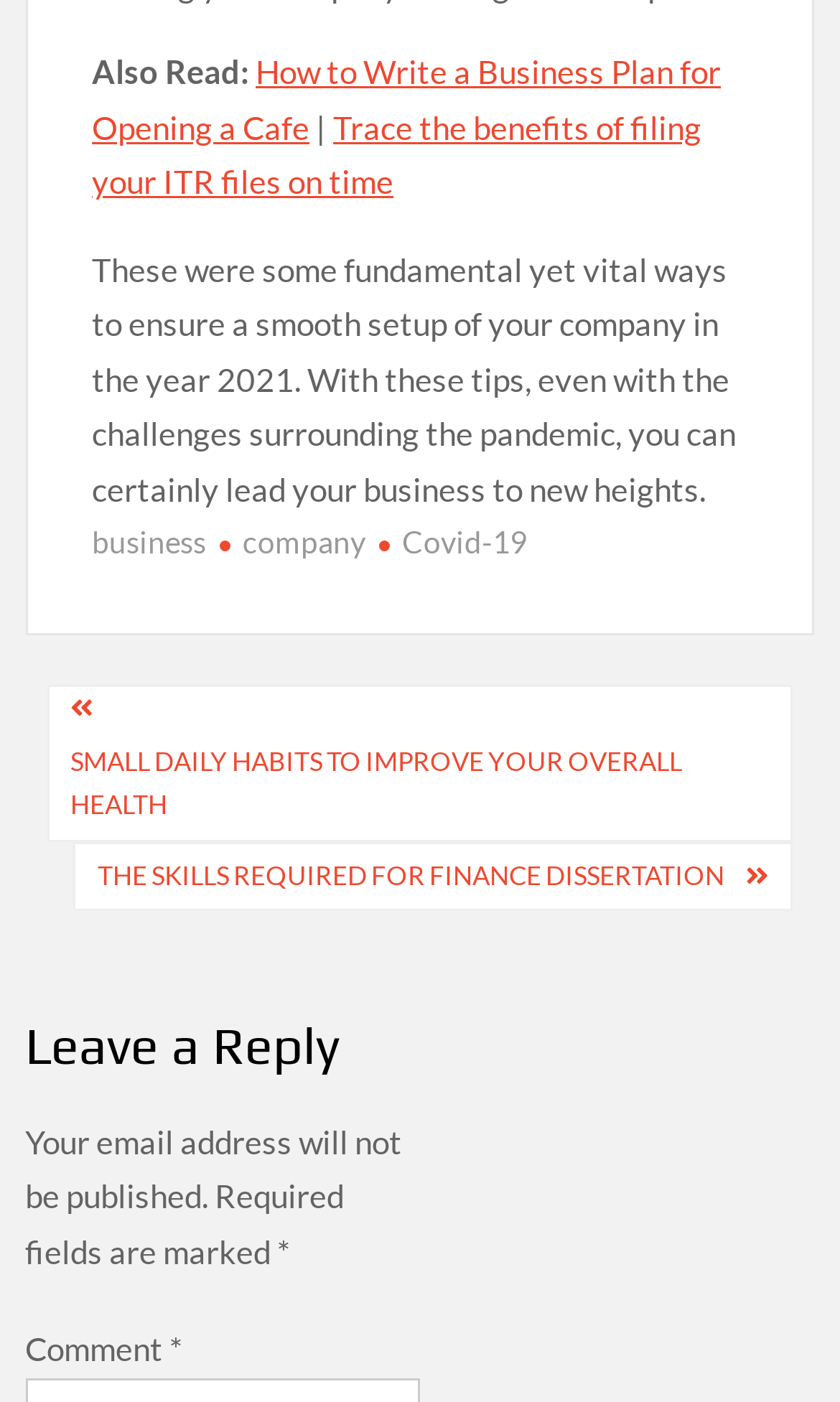Determine the bounding box coordinates of the UI element that matches the following description: "company". The coordinates should be four float numbers between 0 and 1 in the format [left, top, right, bottom].

[0.261, 0.374, 0.435, 0.4]